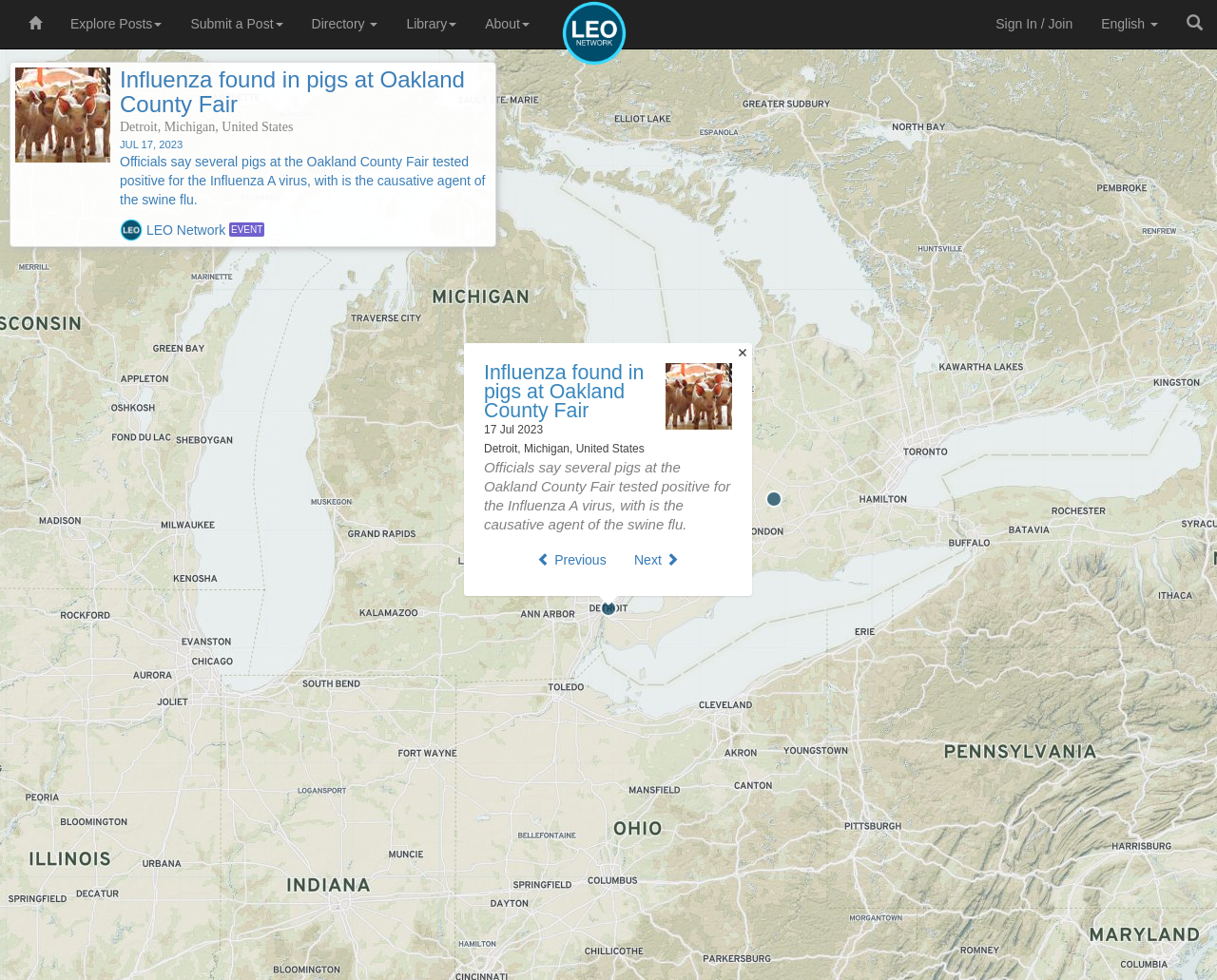Articulate a detailed summary of the webpage's content and design.

The webpage is the Local Environmental Observer (LEO) Network, which appears to be a platform for sharing and exploring environmental-related posts and events. 

At the top of the page, there is a navigation menu with several buttons, including "Explore Posts", "Submit a Post", "Directory", "Library", and "About", all of which have dropdown menus. On the right side of the navigation menu, there are links to "Sign In / Join" and a language selection button set to "English". 

Below the navigation menu, there is a prominent link to "LEO Network" with an accompanying image. 

The main content area is divided into two sections. The left section contains a table with a single row, featuring a news article about influenza found in pigs at the Oakland County Fair in Detroit, Michigan. The article includes a heading, a brief summary, and an image. 

The right section contains another table with two rows. The first row displays a similar news article about the same event, with a heading, a brief summary, an image, and a link to the full article. The second row has a pagination control with "Previous" and "Next" buttons. 

There is also a small "×" link at the bottom right corner of the page, which may be used to close a popup or modal window.